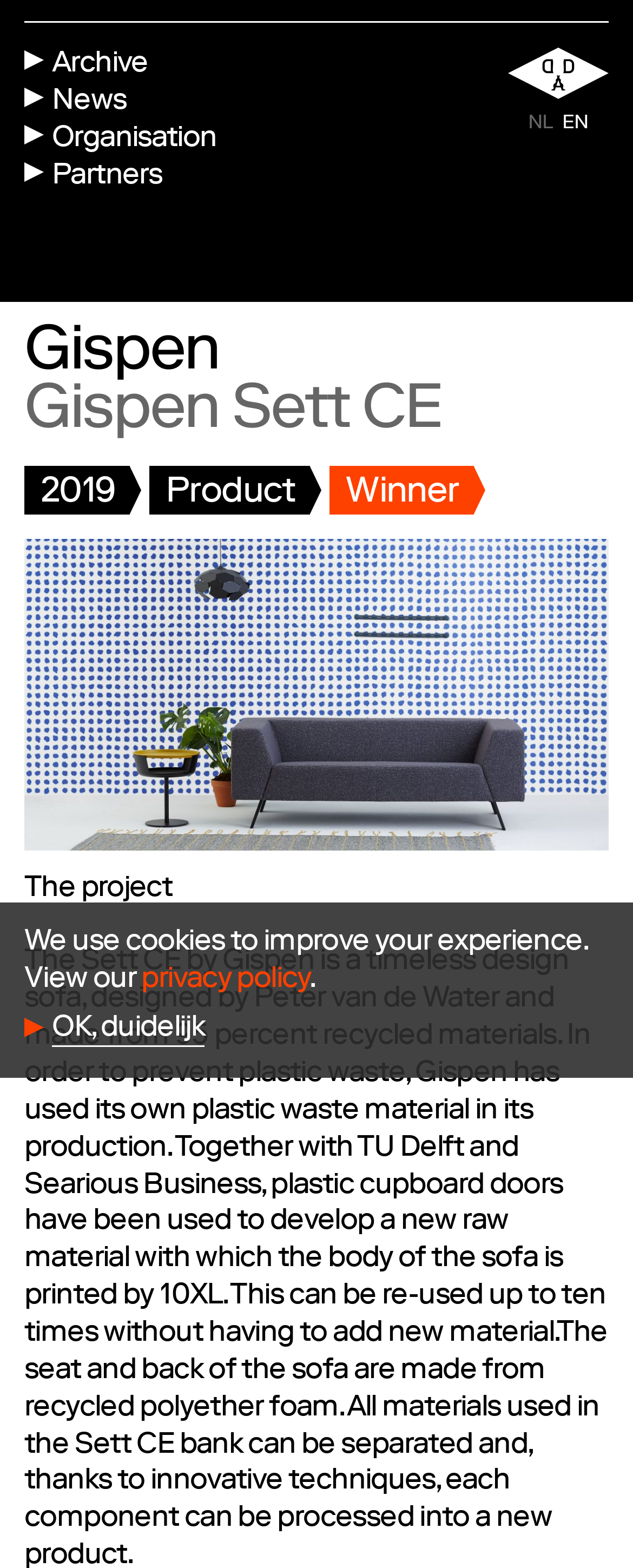Can you determine the bounding box coordinates of the area that needs to be clicked to fulfill the following instruction: "go to archive"?

[0.038, 0.03, 0.234, 0.054]